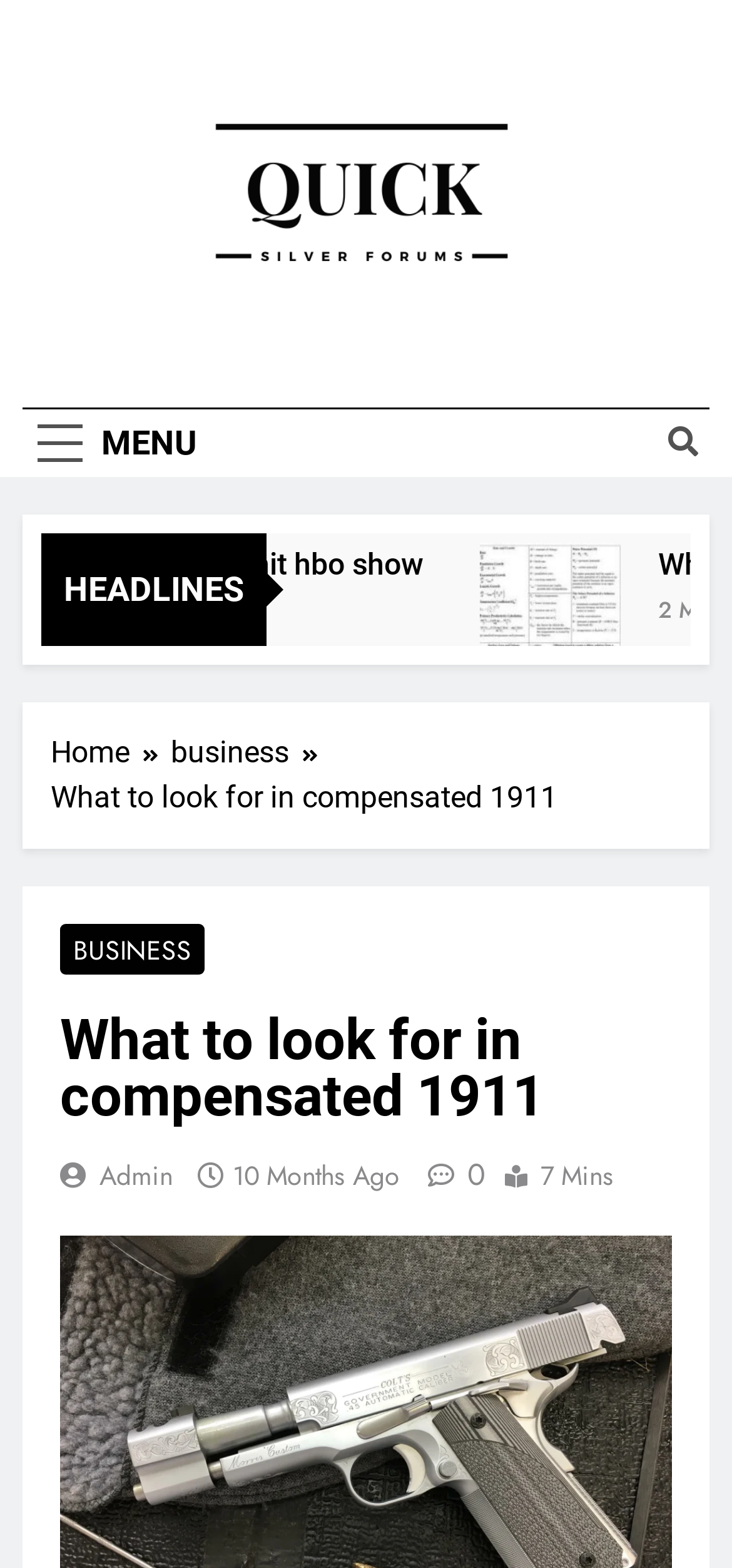Please determine the bounding box coordinates of the element to click in order to execute the following instruction: "Visit the ap bio formula sheet link". The coordinates should be four float numbers between 0 and 1, specified as [left, top, right, bottom].

[0.409, 0.346, 0.601, 0.436]